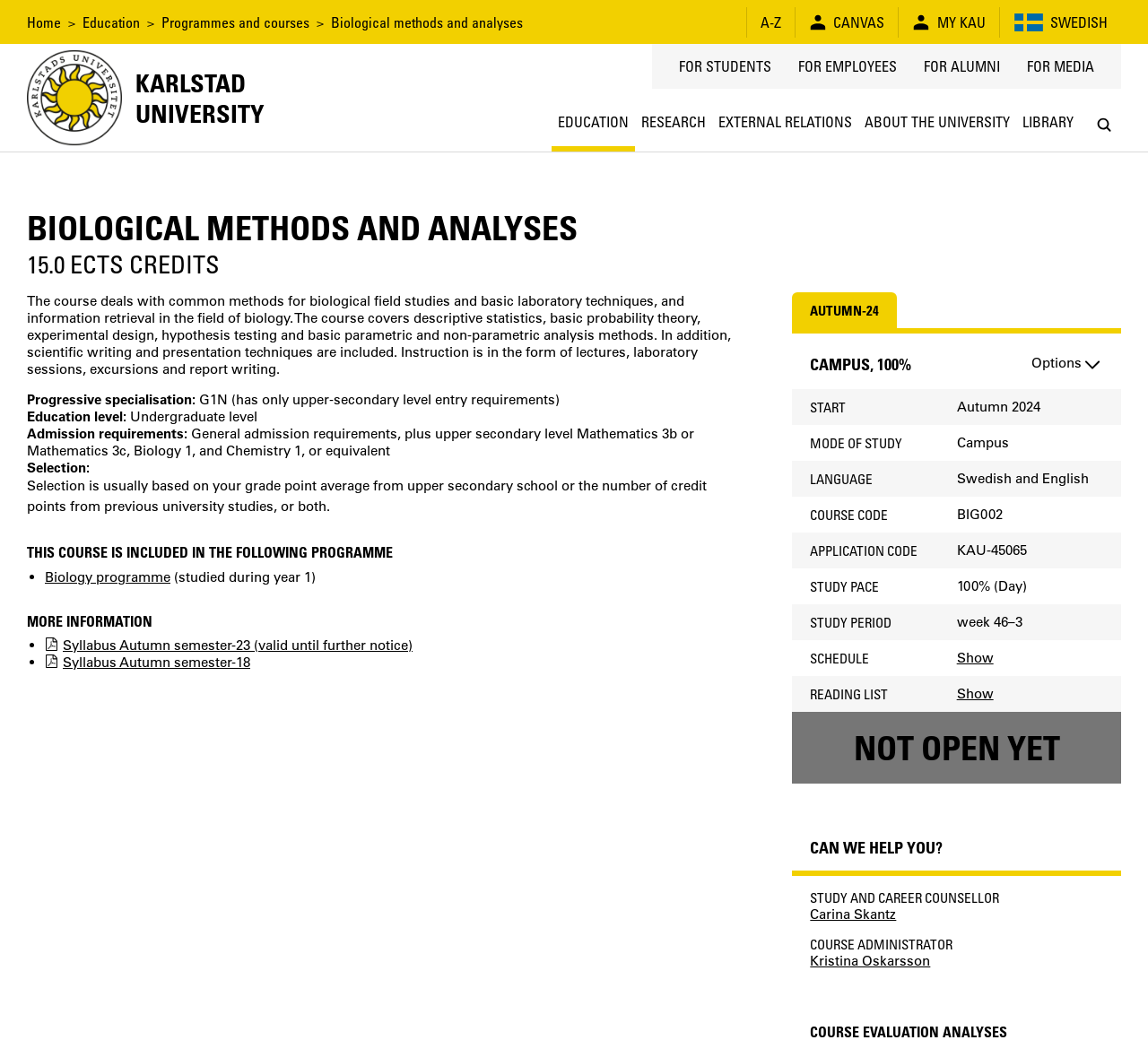Pinpoint the bounding box coordinates of the area that must be clicked to complete this instruction: "Go to the 'Biology programme'".

[0.039, 0.546, 0.148, 0.562]